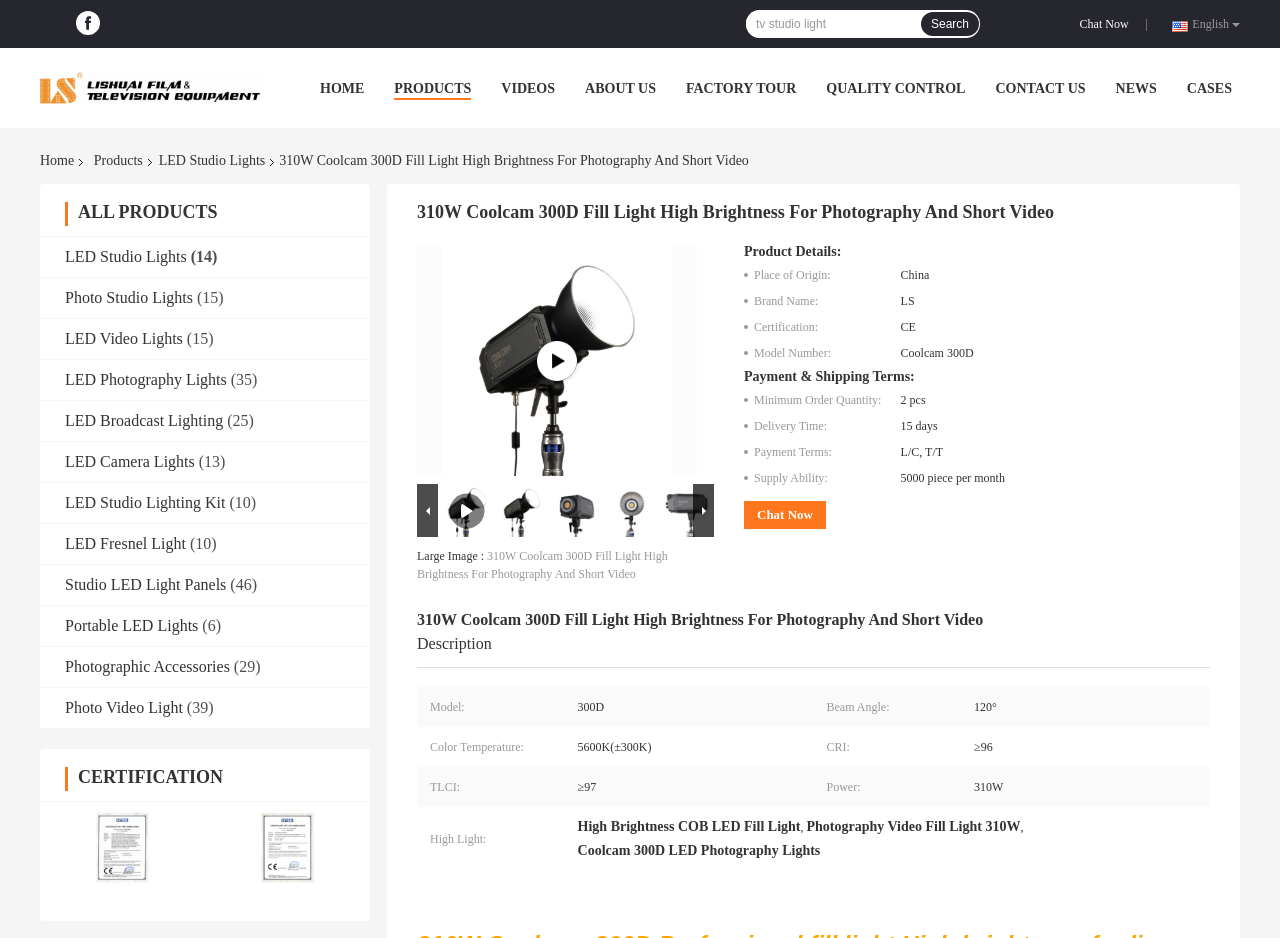Locate the bounding box of the UI element described by: "LED Studio Lights" in the given webpage screenshot.

[0.051, 0.264, 0.146, 0.282]